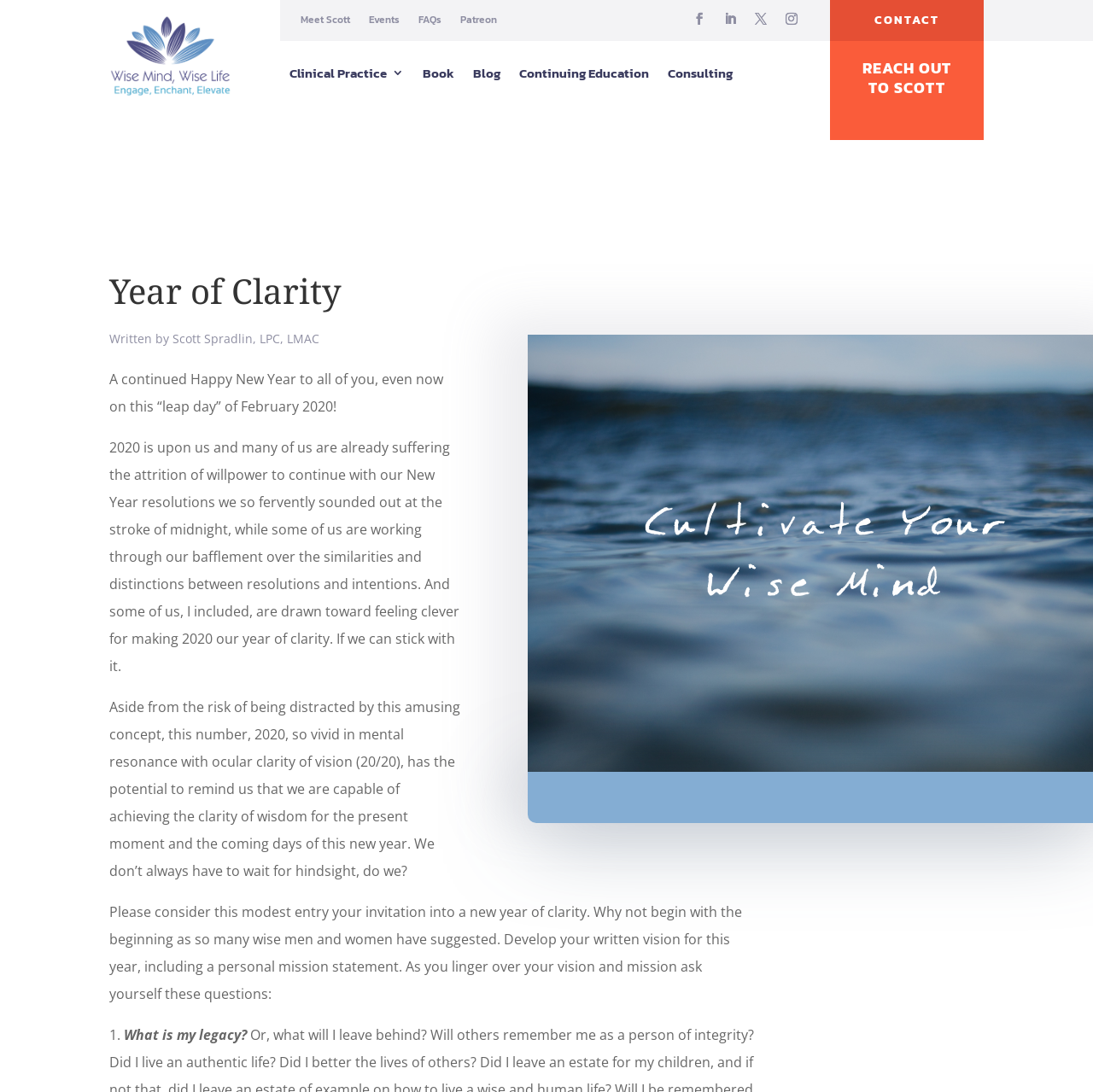Please identify the bounding box coordinates of the area I need to click to accomplish the following instruction: "Read about Clinical Practice".

[0.265, 0.056, 0.369, 0.084]